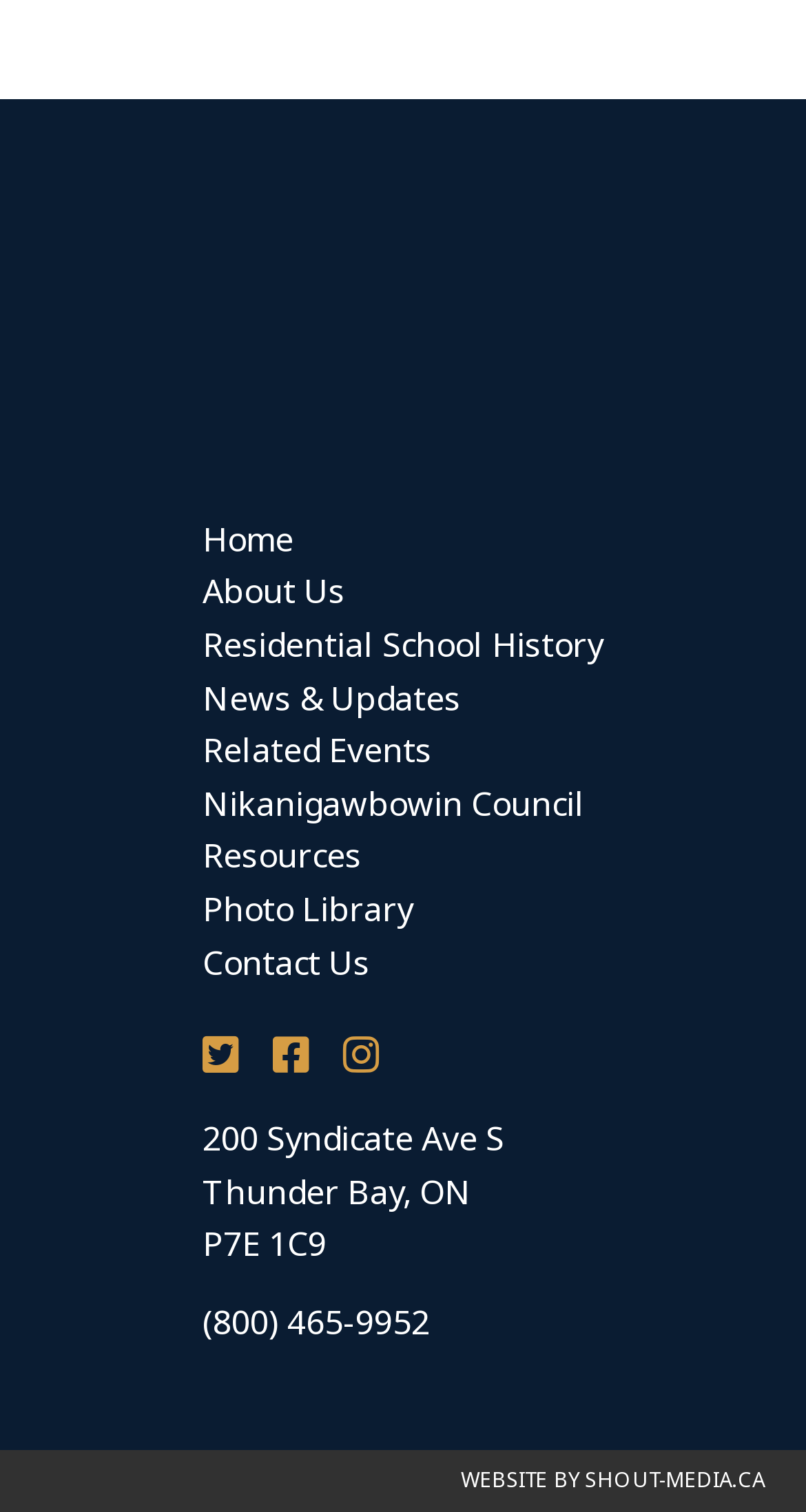What is the address of the organization?
Please look at the screenshot and answer using one word or phrase.

200 Syndicate Ave S, Thunder Bay, ON P7E 1C9